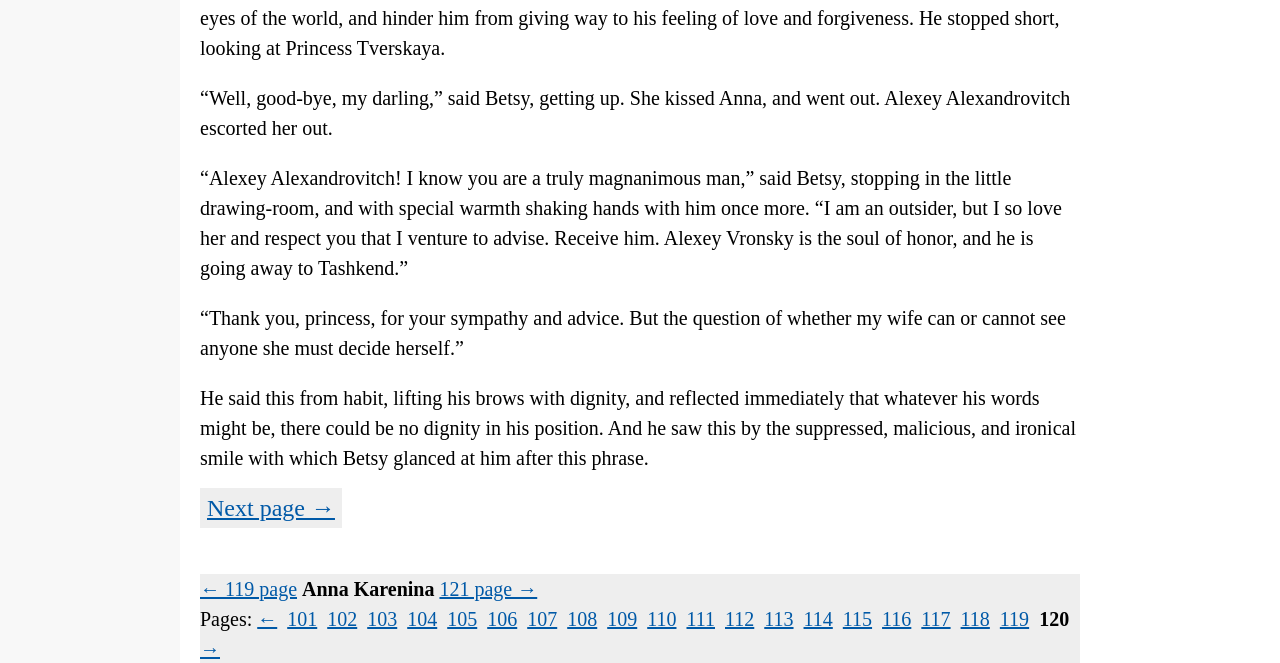What is the name of the novel being read?
Using the image as a reference, answer the question in detail.

The name of the novel being read can be determined by looking at the text 'Anna Karenina' located at the bottom of the page, which is likely the title of the novel.